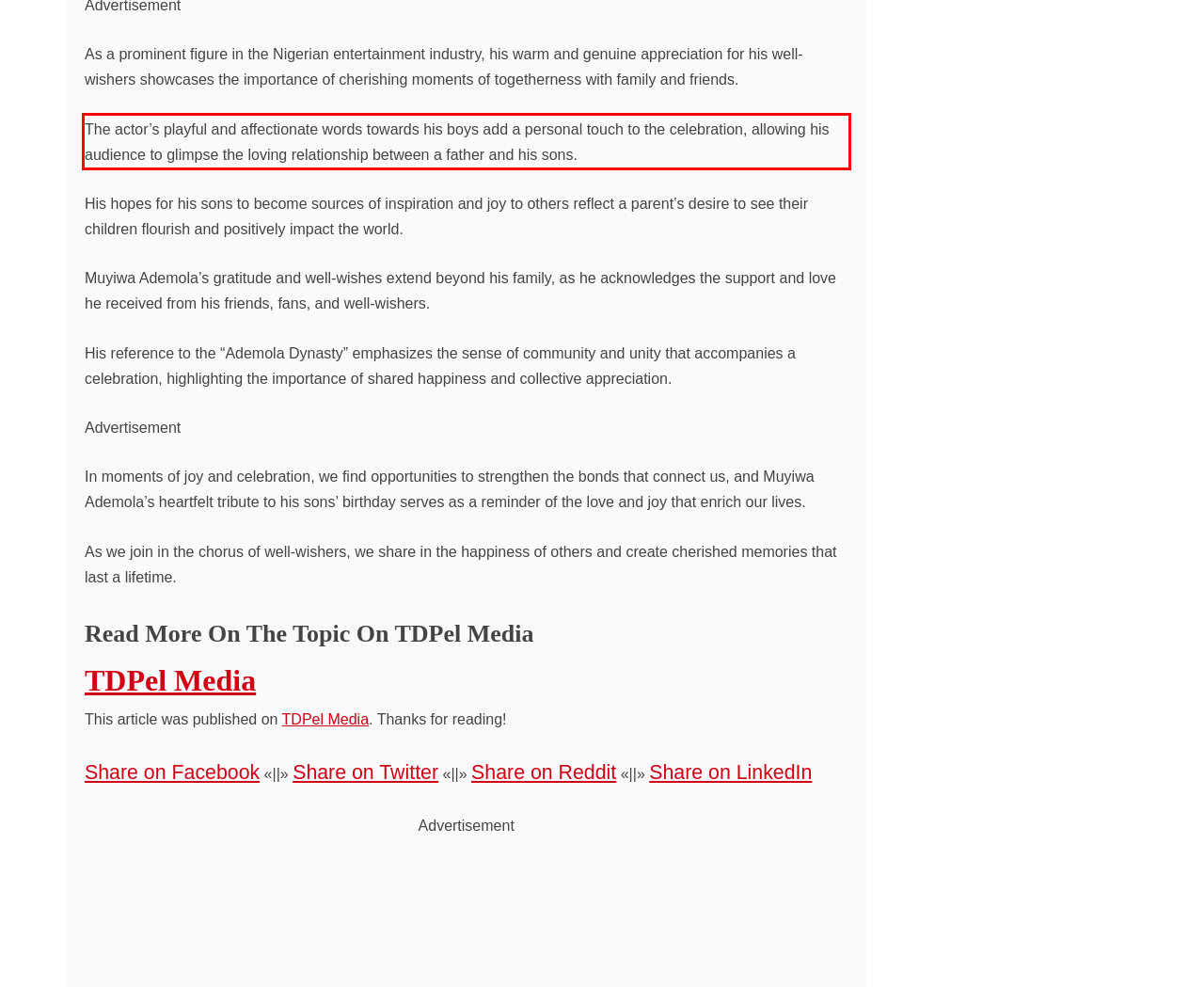From the screenshot of the webpage, locate the red bounding box and extract the text contained within that area.

The actor’s playful and affectionate words towards his boys add a personal touch to the celebration, allowing his audience to glimpse the loving relationship between a father and his sons.